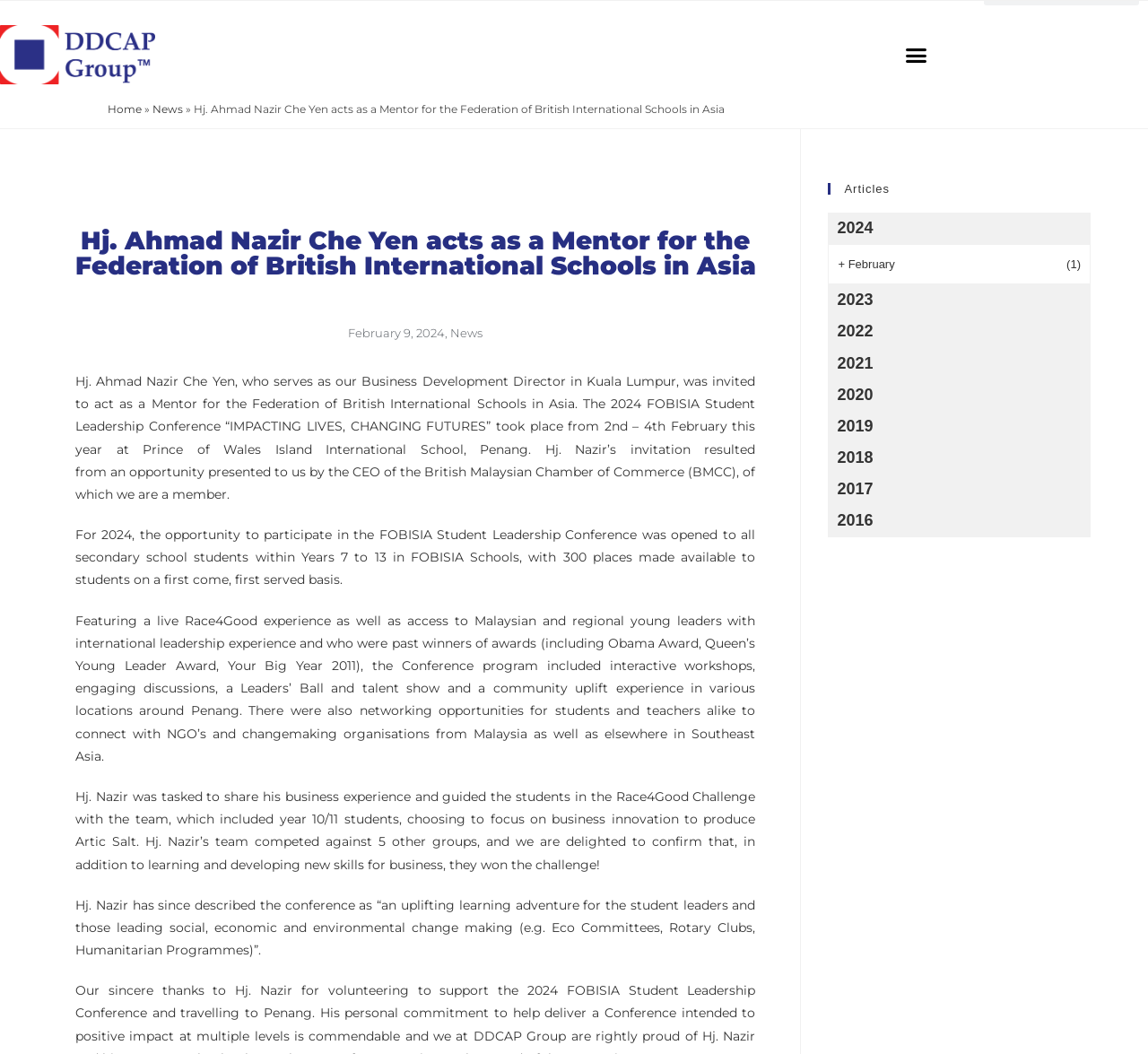Using the provided element description "2019", determine the bounding box coordinates of the UI element.

[0.721, 0.39, 0.95, 0.42]